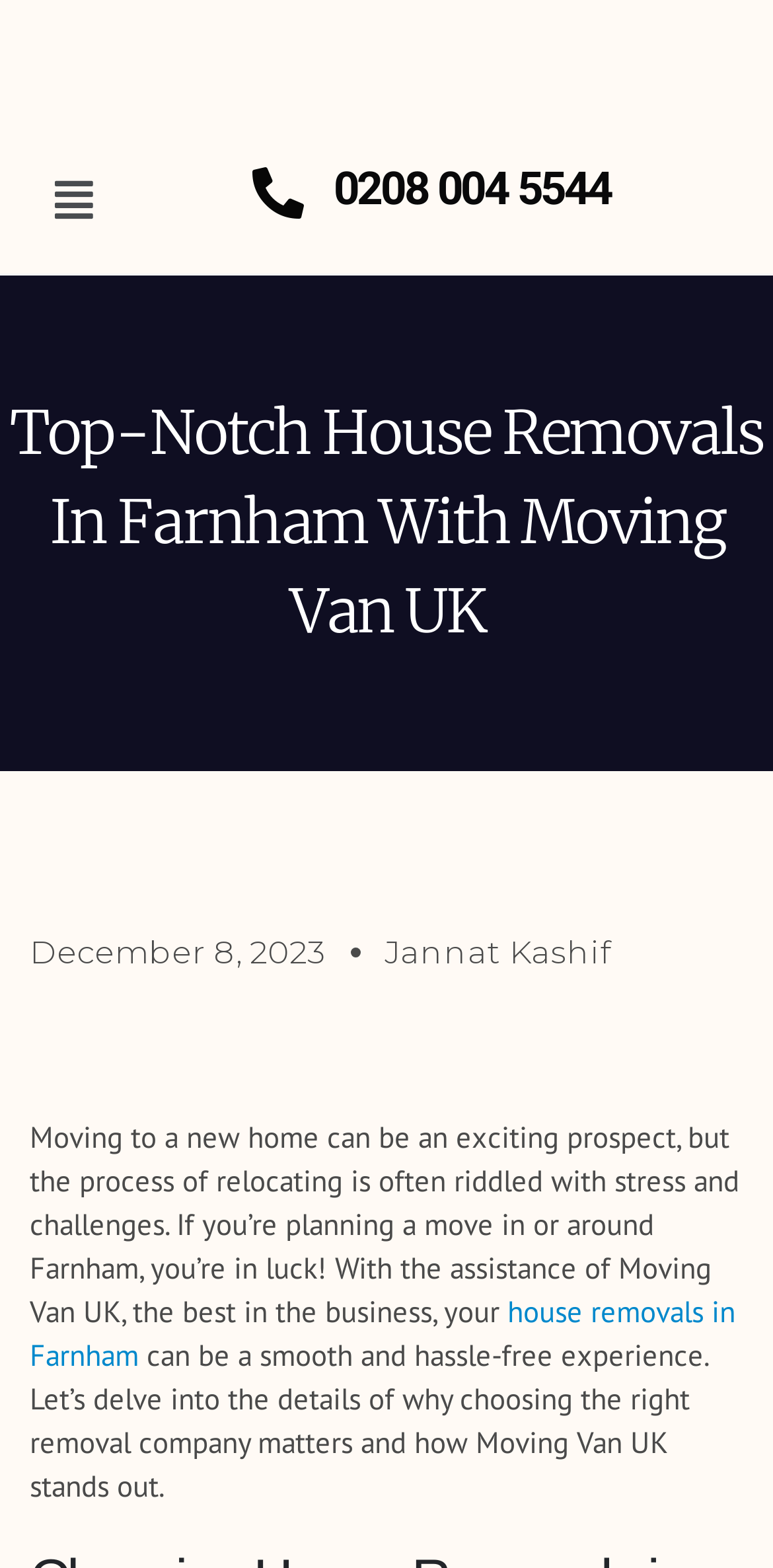Could you please study the image and provide a detailed answer to the question:
What is the phone number on the webpage?

I found the phone number by looking at the heading element with the text '0208 004 5544' which is located at the top of the webpage, and it is also a link.